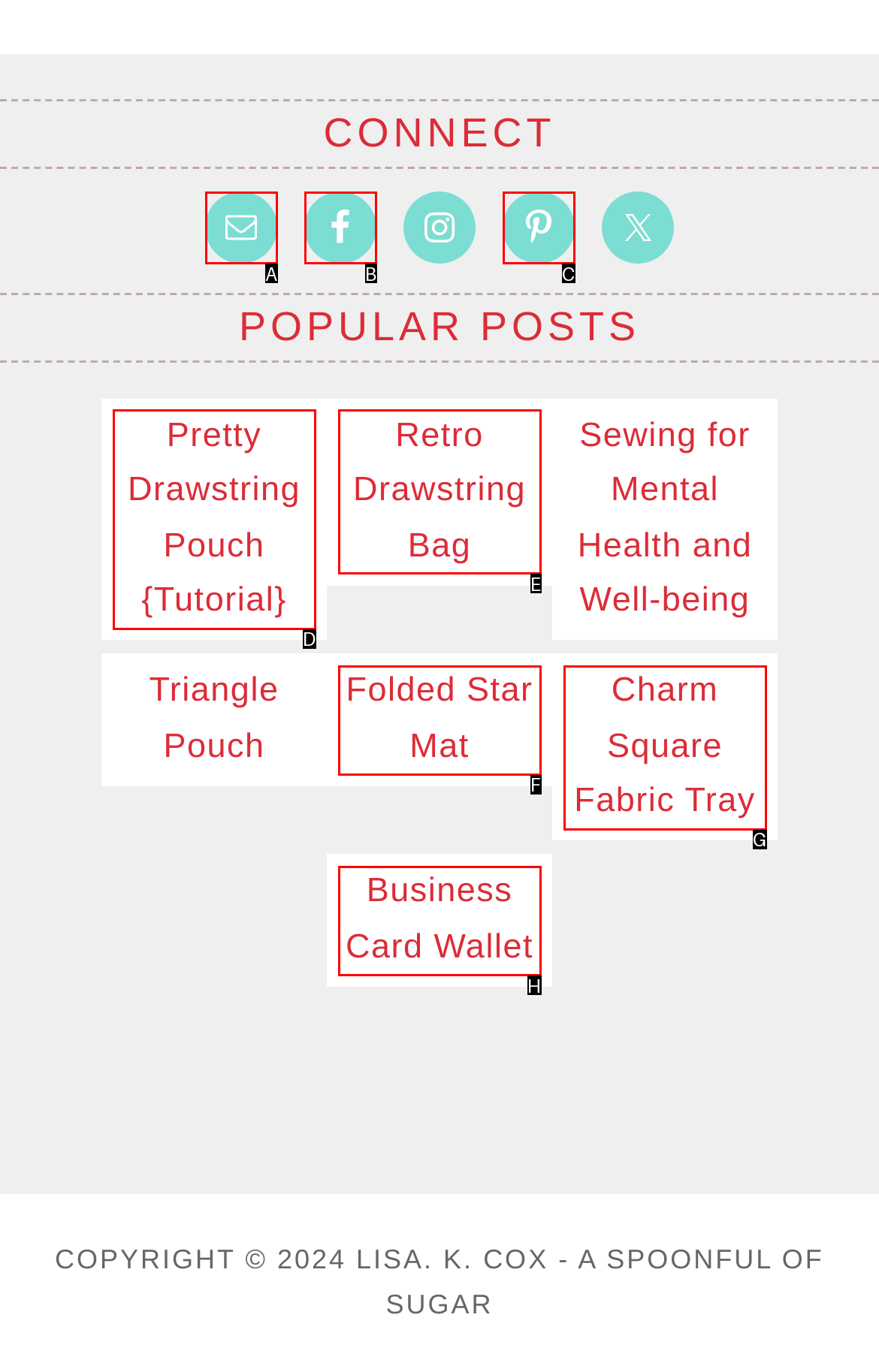Identify the UI element described as: Folded Star Mat
Answer with the option's letter directly.

F